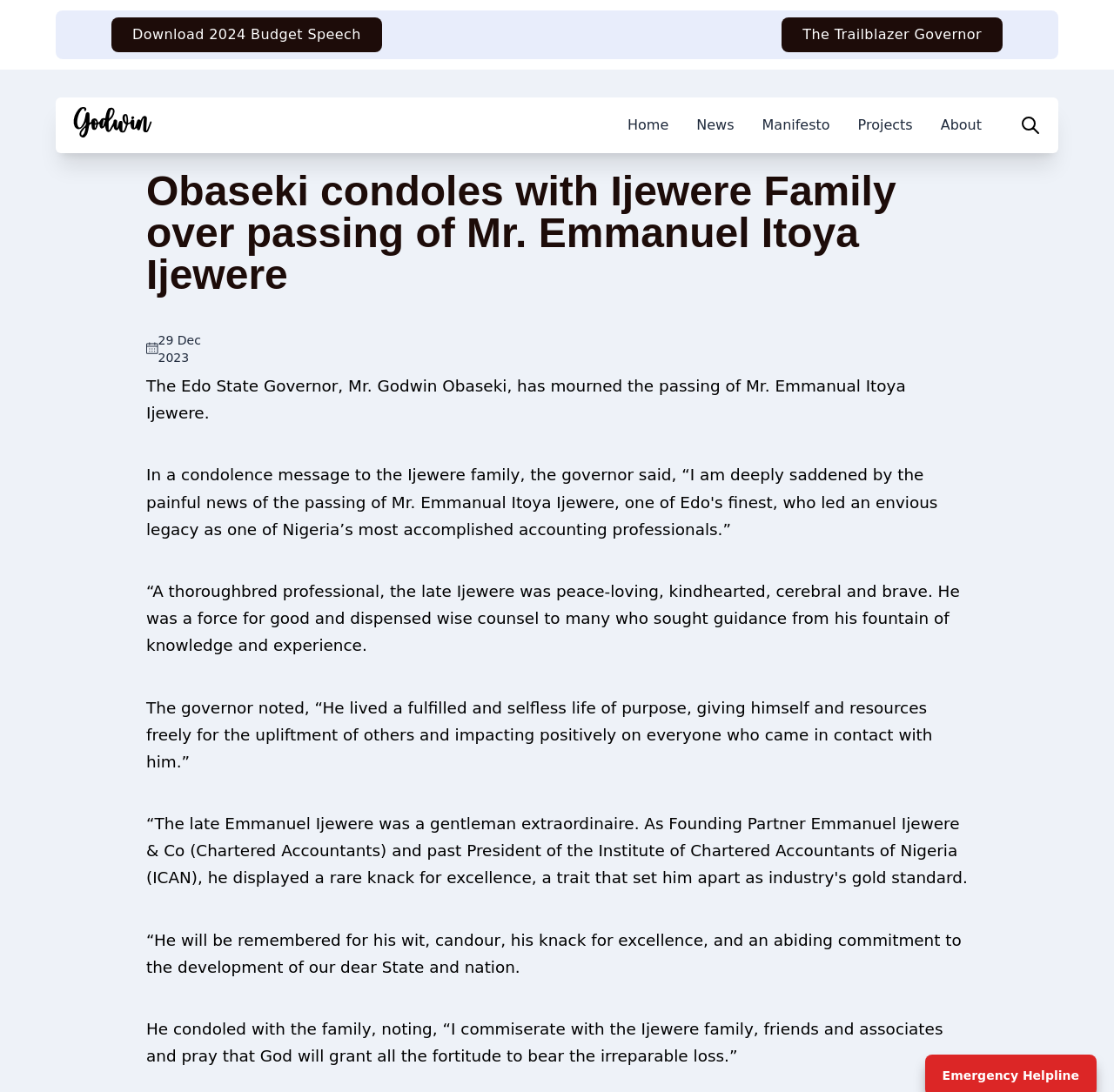Provide a comprehensive description of the webpage.

The webpage is about a condolence message from the Edo State Governor, Mr. Godwin Obaseki, to the Ijewere Family over the passing of Mr. Emmanuel Itoya Ijewere. 

At the top left corner, there is a logo image. Next to it, there are five navigation links: 'Home', 'News', 'Manifesto', 'Projects', and 'About'. On the right side of these links, there is a button with an image. 

Below the navigation links, there is a heading that displays the title of the condolence message. To the right of the heading, there is a date '29 Dec 2023'. 

The main content of the webpage is an article that contains four paragraphs of text. The first paragraph mentions the governor's condolence message. The second paragraph describes the late Mr. Ijewere as a thoroughbred professional who was peace-loving, kindhearted, cerebral, and brave. The third paragraph quotes the governor's statement about Mr. Ijewere's life of purpose and his impact on others. The fourth paragraph quotes the governor's condolence message to the Ijewere family.

At the bottom of the page, there is an emergency helpline text. On the top right corner, there is a link to download the 2024 Budget Speech. Above the navigation links, there is a static text 'The Trailblazer Governor'.